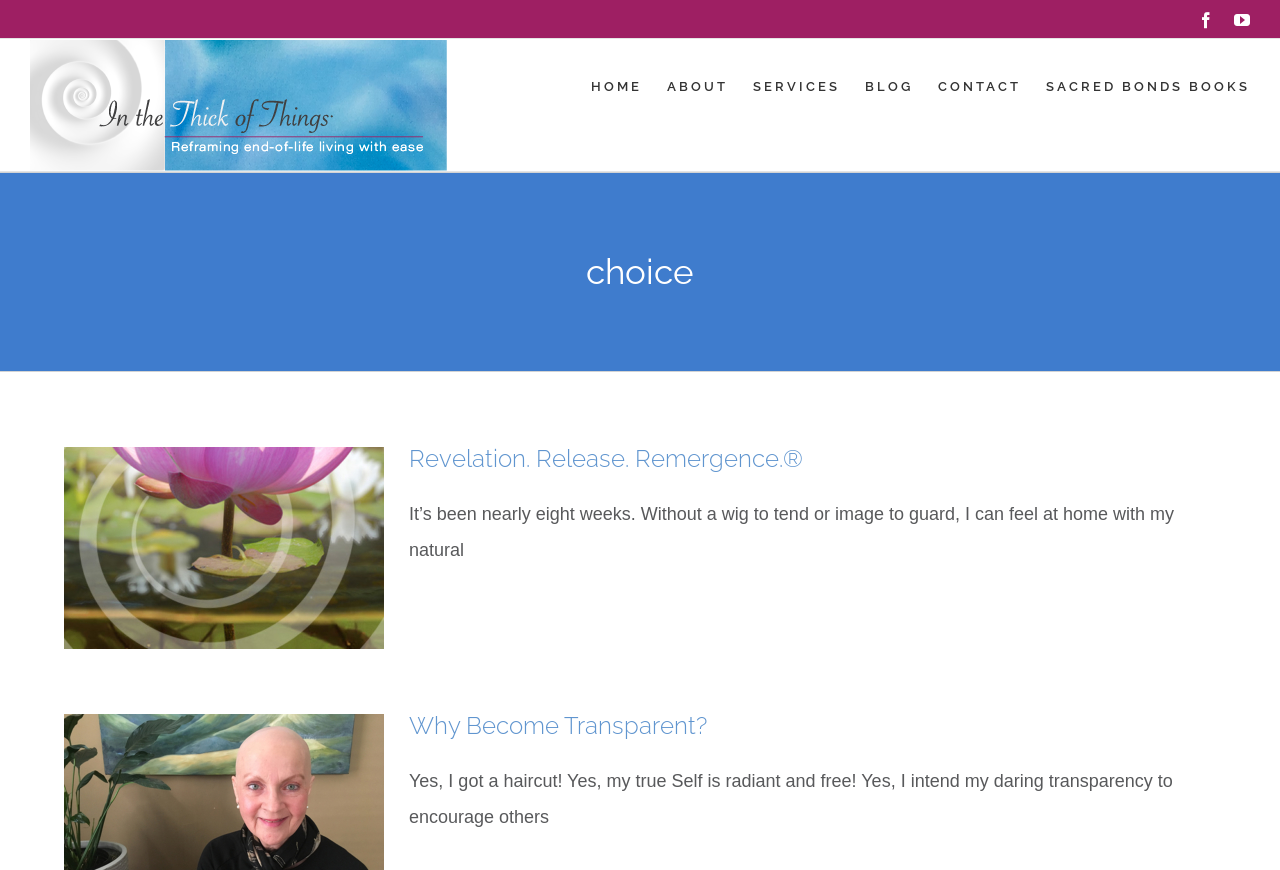Answer the following query with a single word or phrase:
How many social media links are there?

2